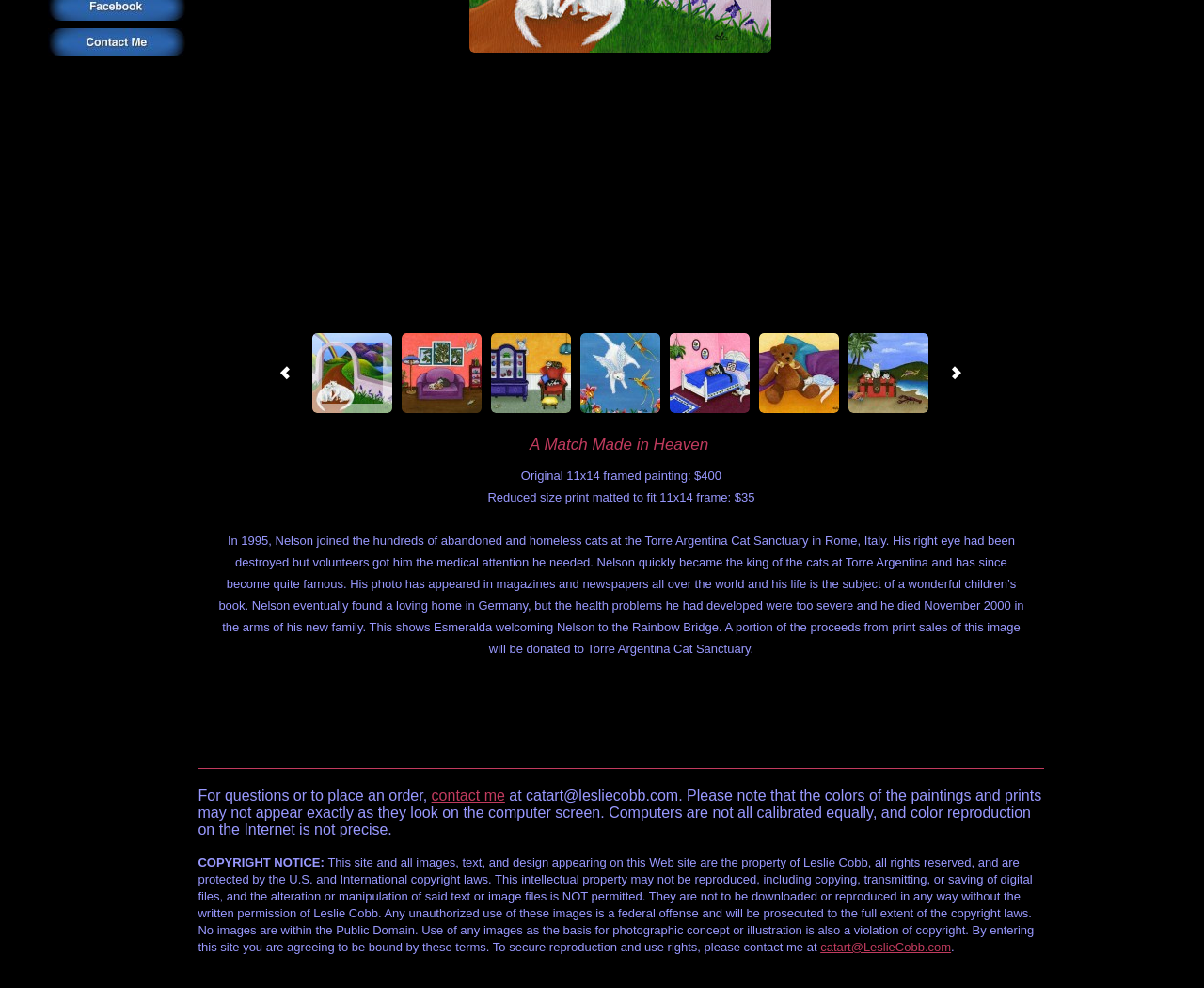Mark the bounding box of the element that matches the following description: "contact me".

[0.358, 0.797, 0.419, 0.813]